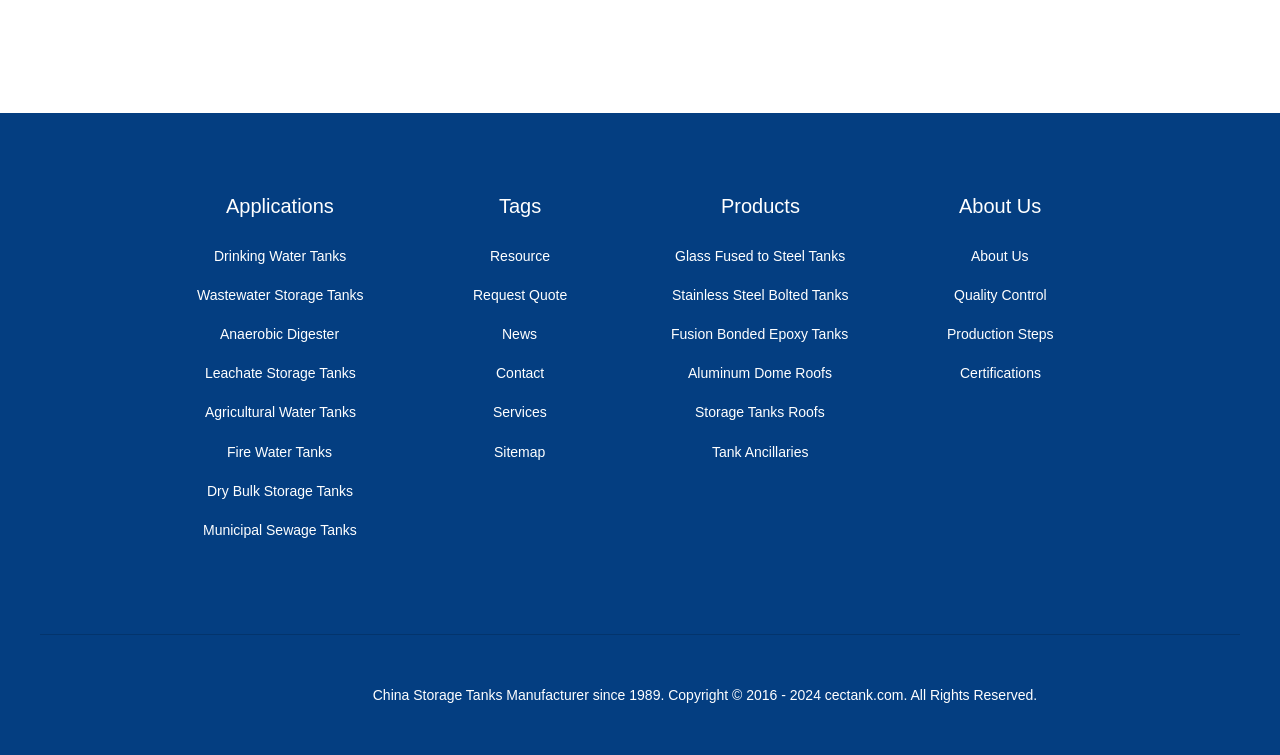Specify the bounding box coordinates of the area to click in order to follow the given instruction: "View trending news."

None